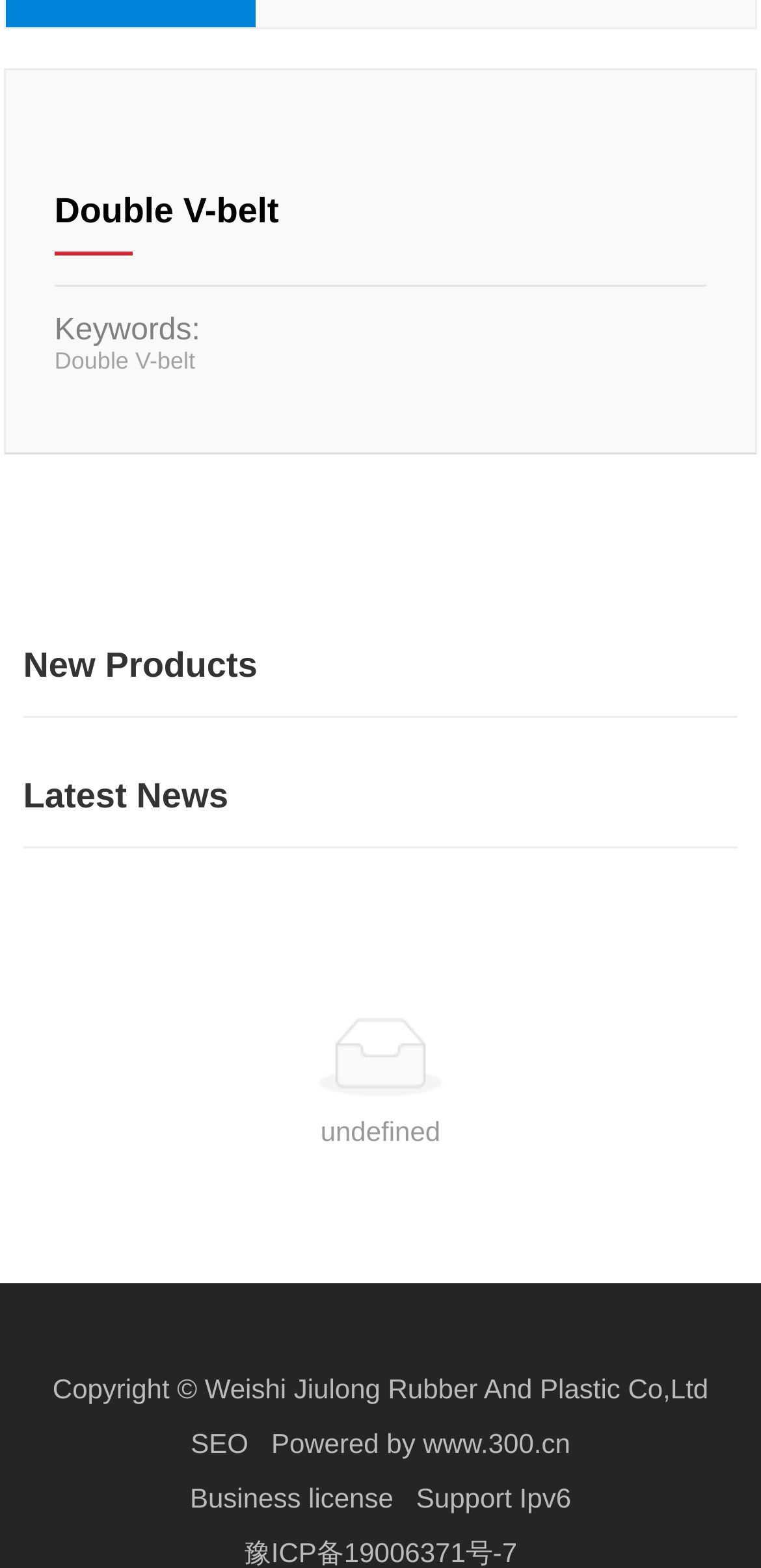What is the text above the separator?
Give a one-word or short-phrase answer derived from the screenshot.

Keywords: